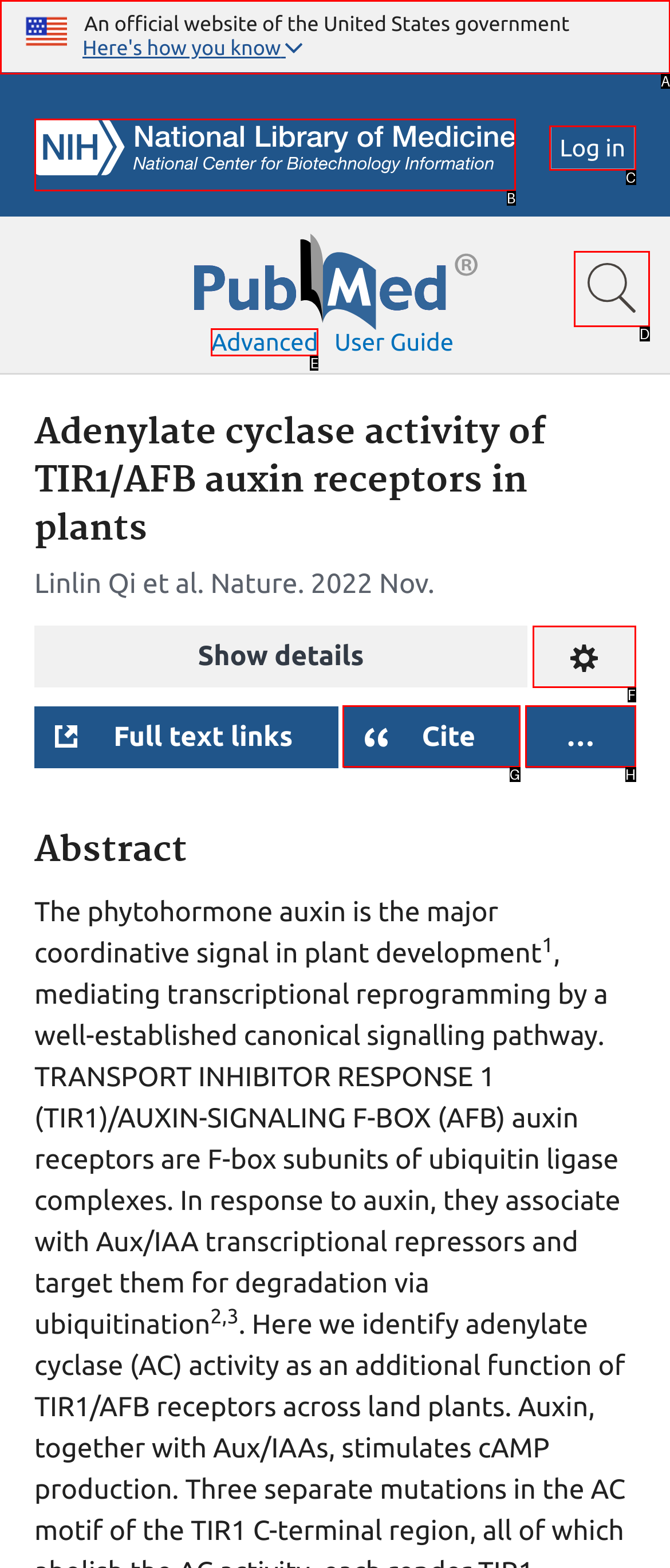Identify the HTML element that matches the description: Advanced. Provide the letter of the correct option from the choices.

E